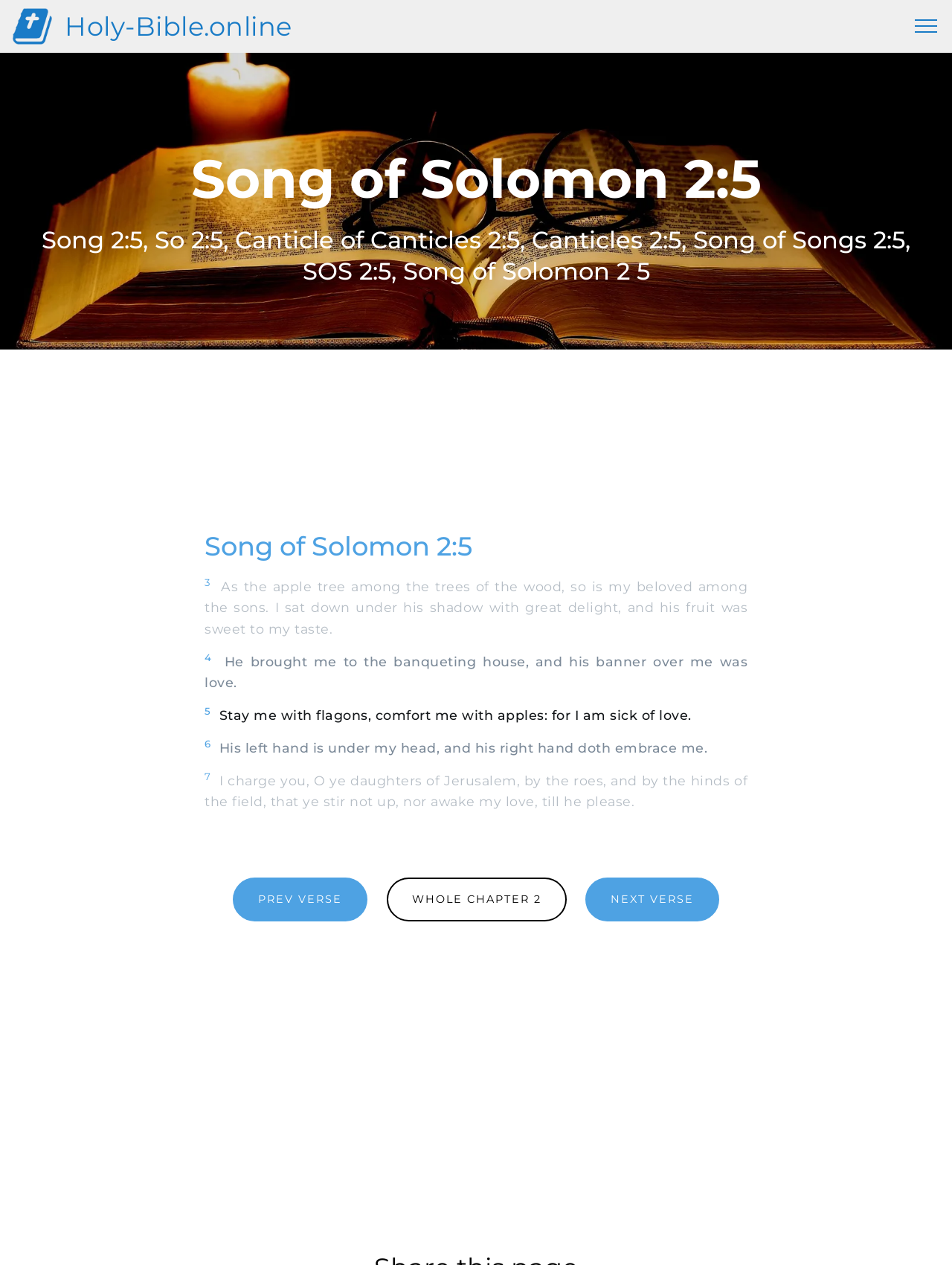Please indicate the bounding box coordinates for the clickable area to complete the following task: "Close the alert". The coordinates should be specified as four float numbers between 0 and 1, i.e., [left, top, right, bottom].

None